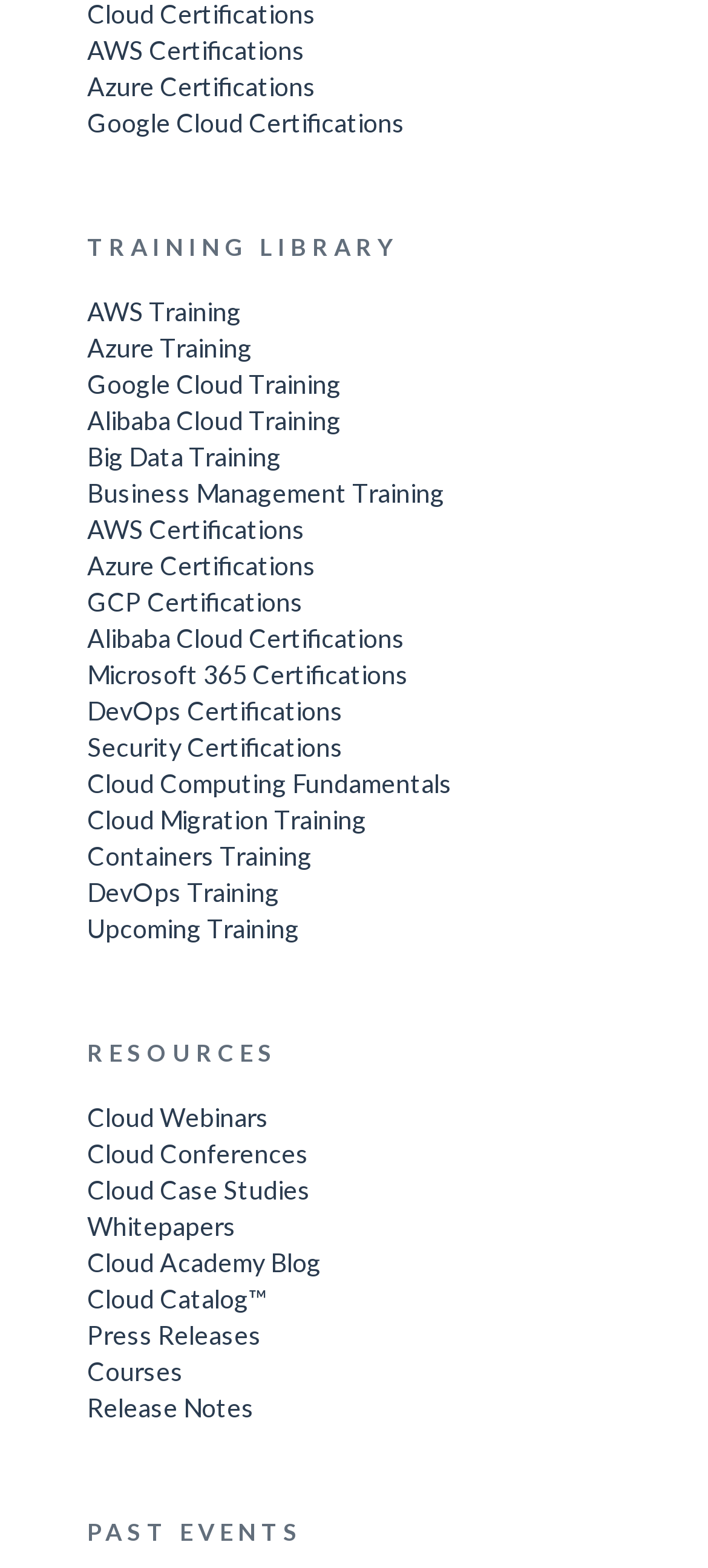Give the bounding box coordinates for the element described by: "parent_node: Search for: value="Search"".

None